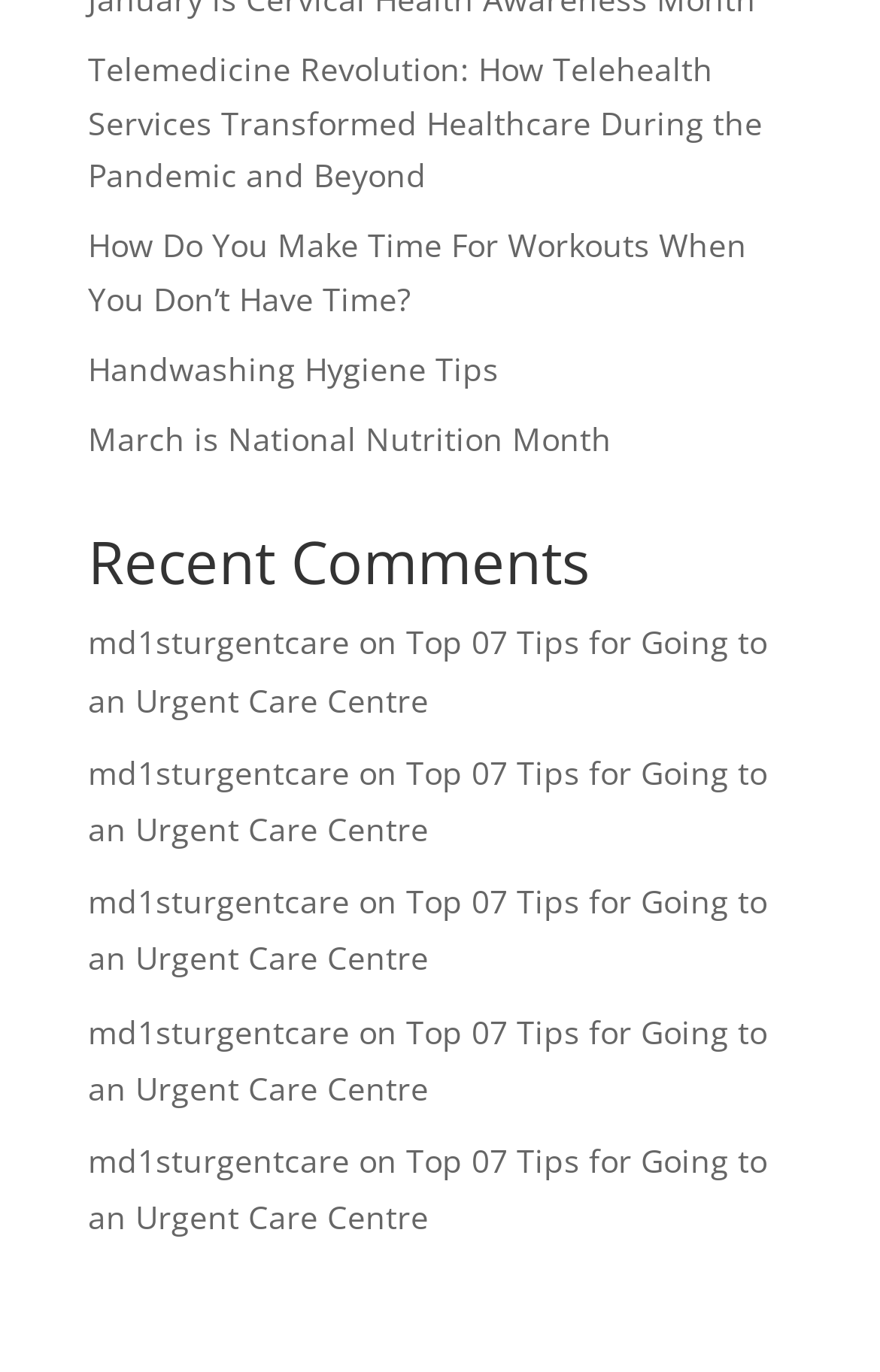Specify the bounding box coordinates of the area that needs to be clicked to achieve the following instruction: "Visit the md1sturgentcare website".

[0.1, 0.453, 0.397, 0.484]